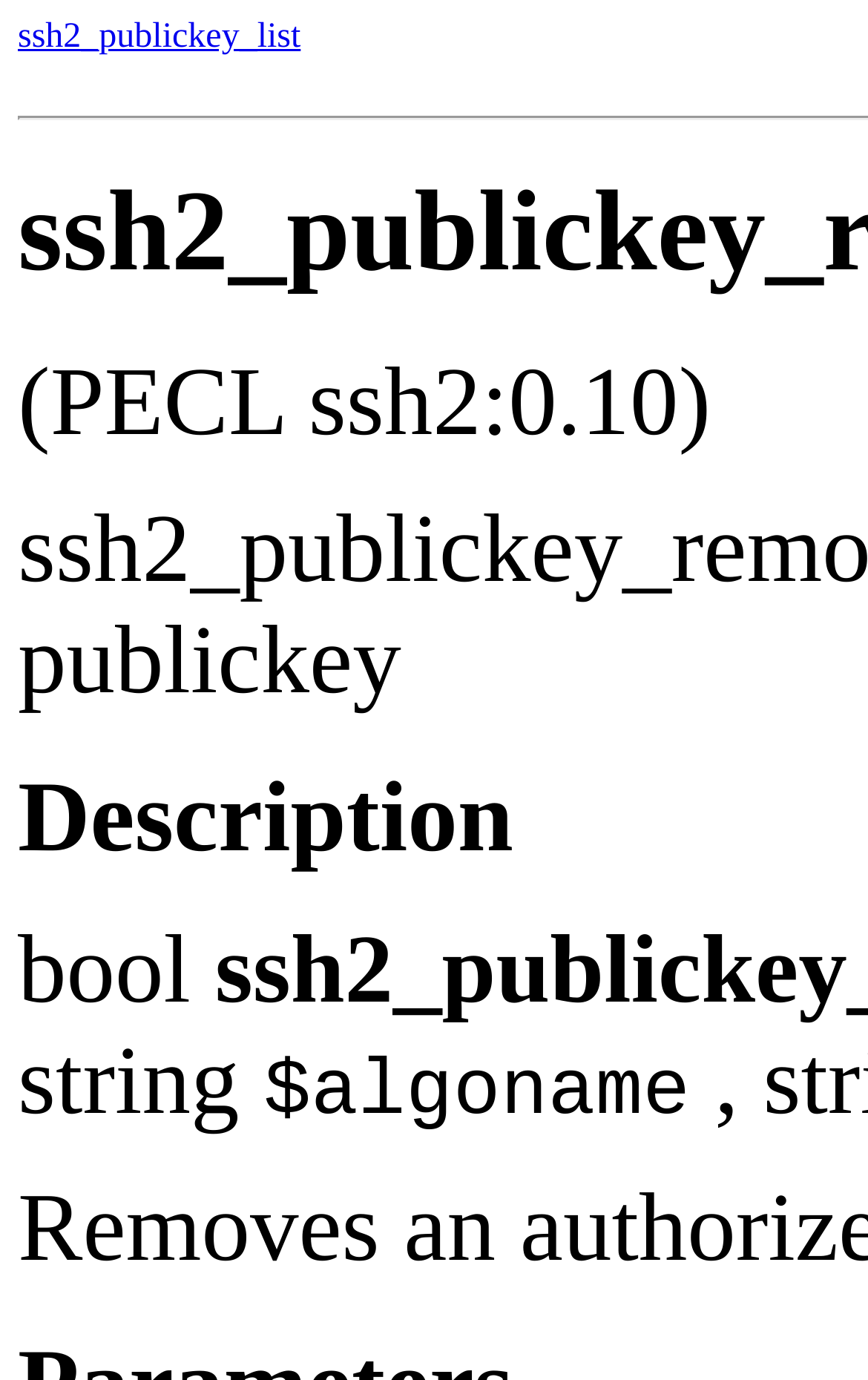Predict the bounding box of the UI element based on the description: "ssh2_publickey_list". The coordinates should be four float numbers between 0 and 1, formatted as [left, top, right, bottom].

[0.021, 0.013, 0.346, 0.04]